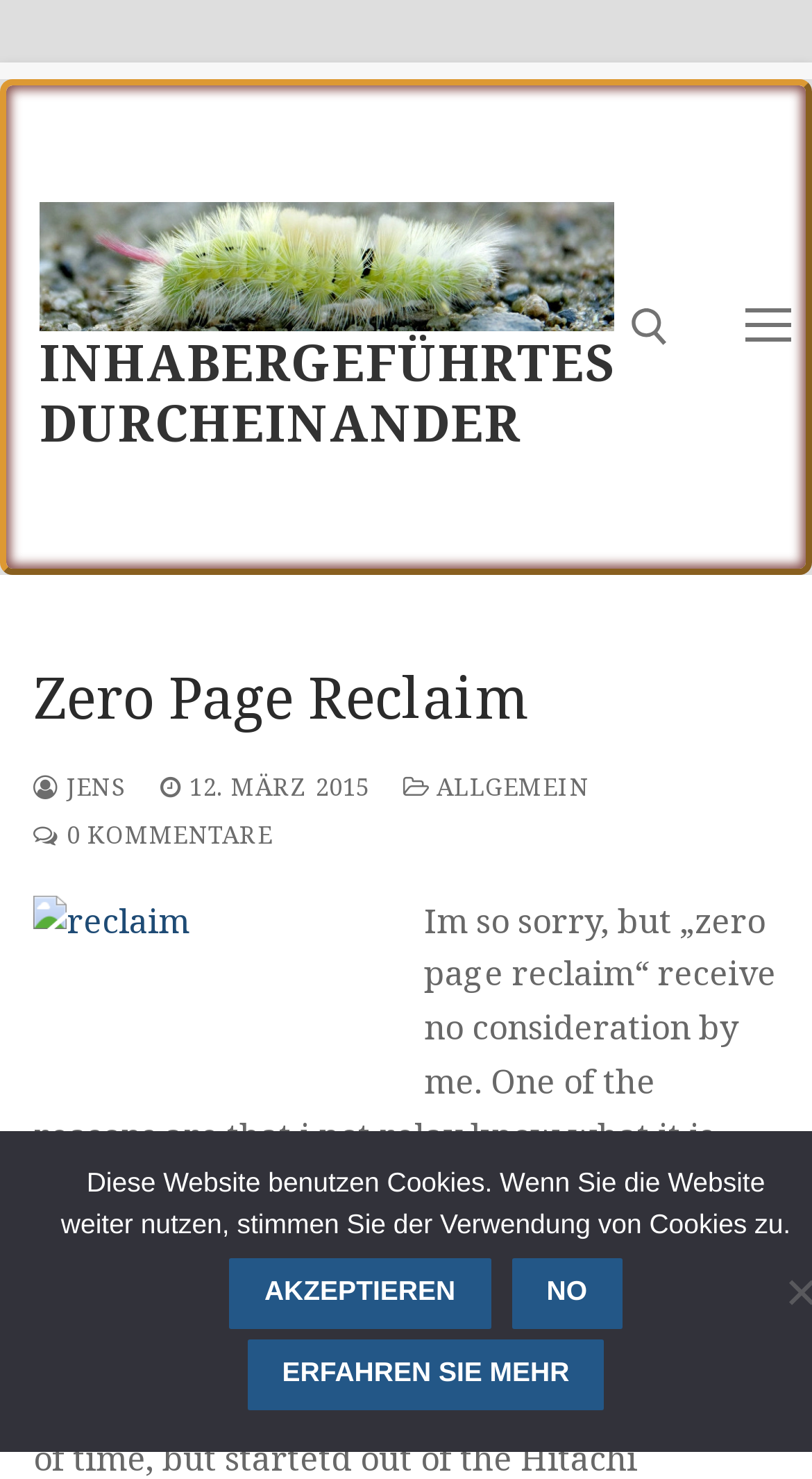Identify the bounding box coordinates of the clickable region to carry out the given instruction: "go to Inhabergeführtes Durcheinander".

[0.049, 0.136, 0.757, 0.224]